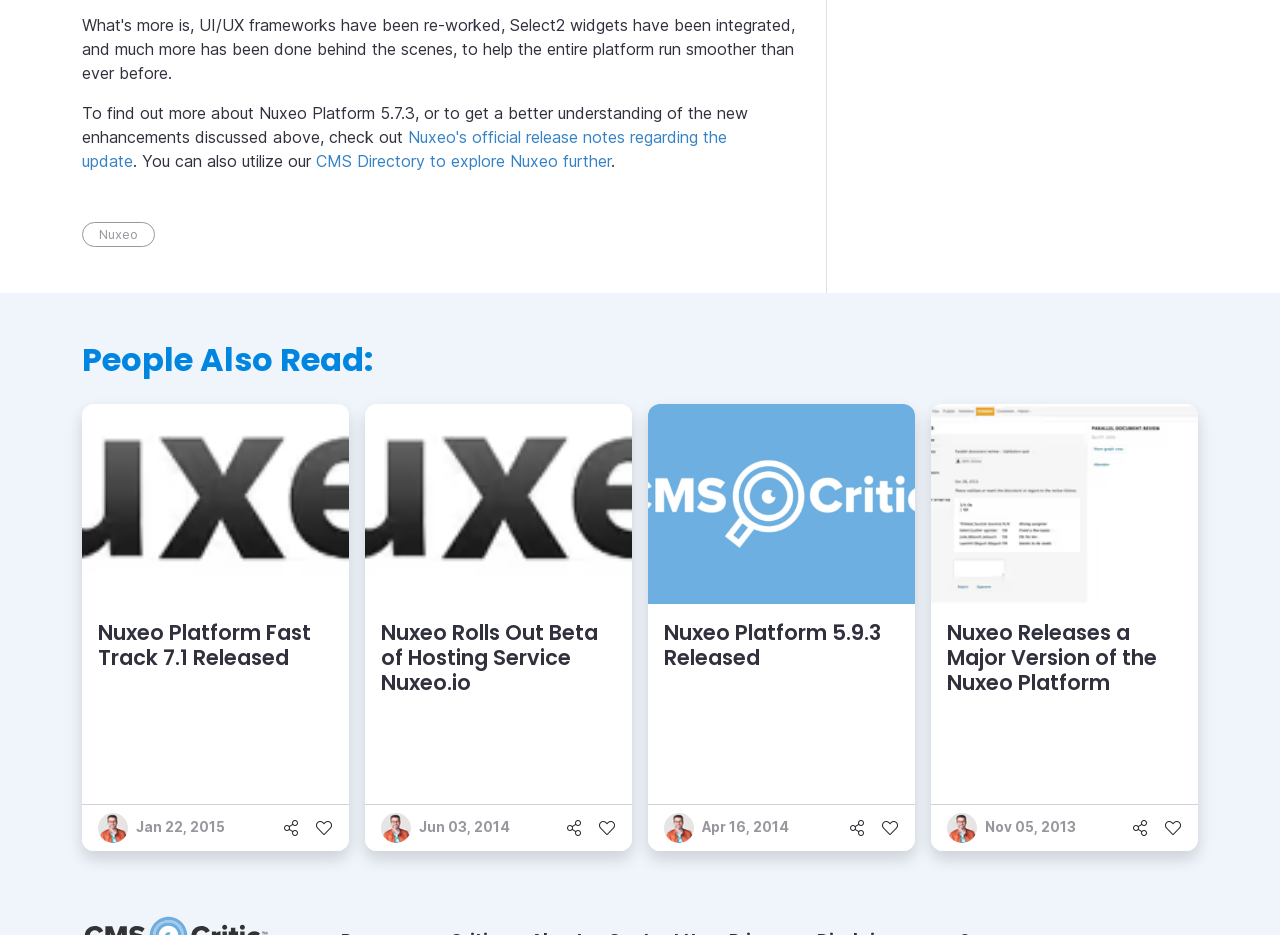Extract the bounding box for the UI element that matches this description: "Nuxeo Platform 5.9.3 Released".

[0.519, 0.661, 0.688, 0.719]